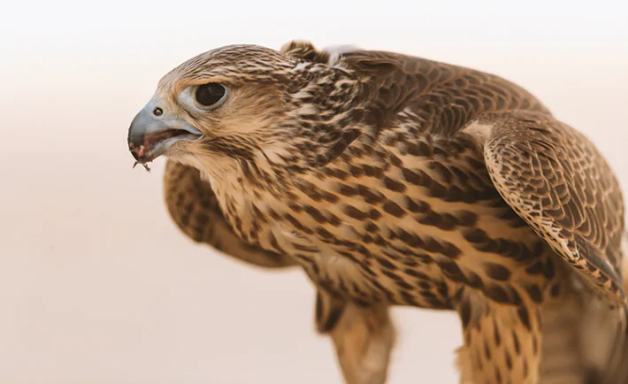What is the falcon renowned for?
Using the image, provide a detailed and thorough answer to the question.

The caption states that falcons are renowned for their speed and remarkable hunting abilities, which implies that these are the key characteristics that the falcon is known for.